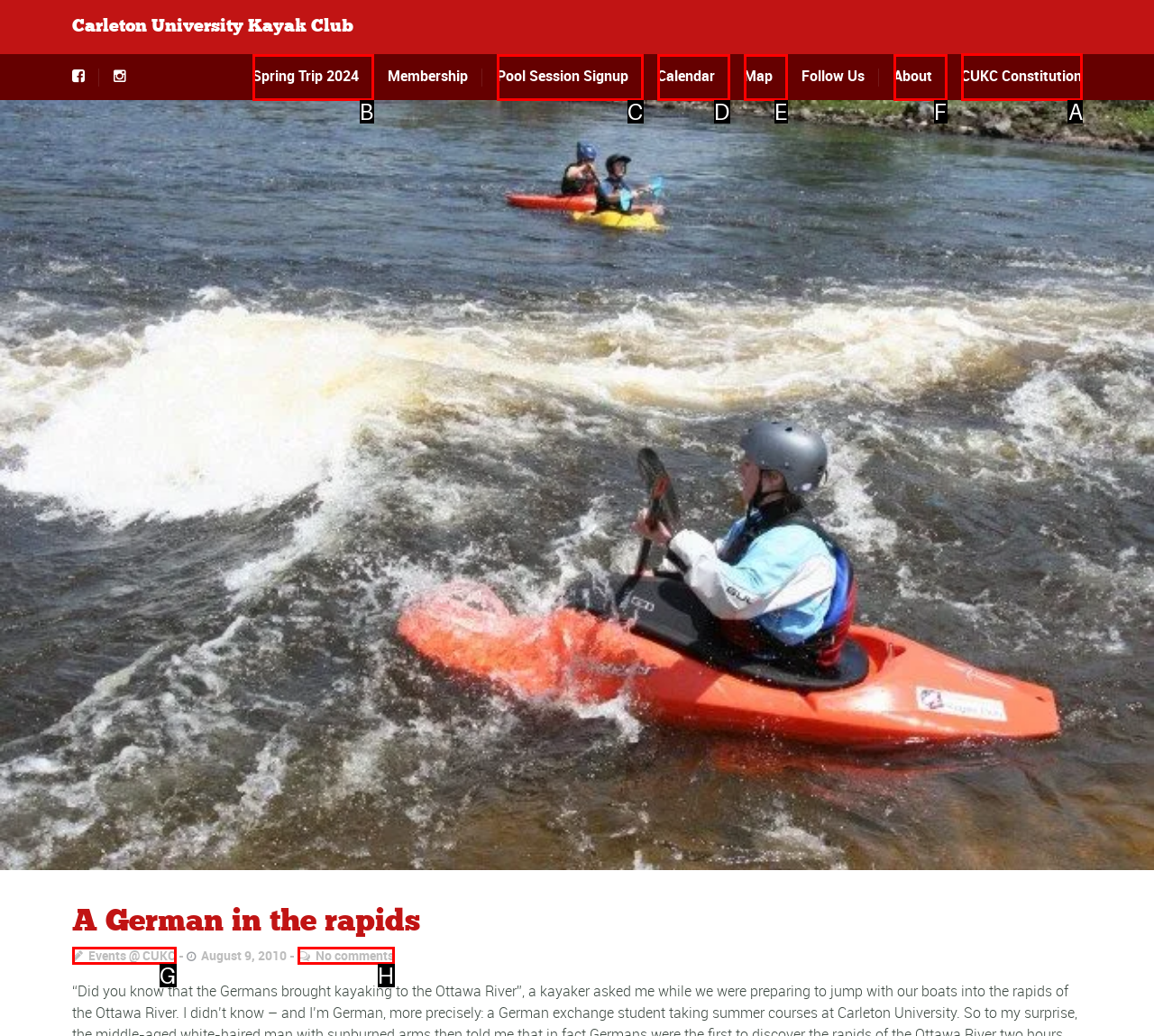Pick the HTML element that should be clicked to execute the task: Read the CUKC Constitution
Respond with the letter corresponding to the correct choice.

A